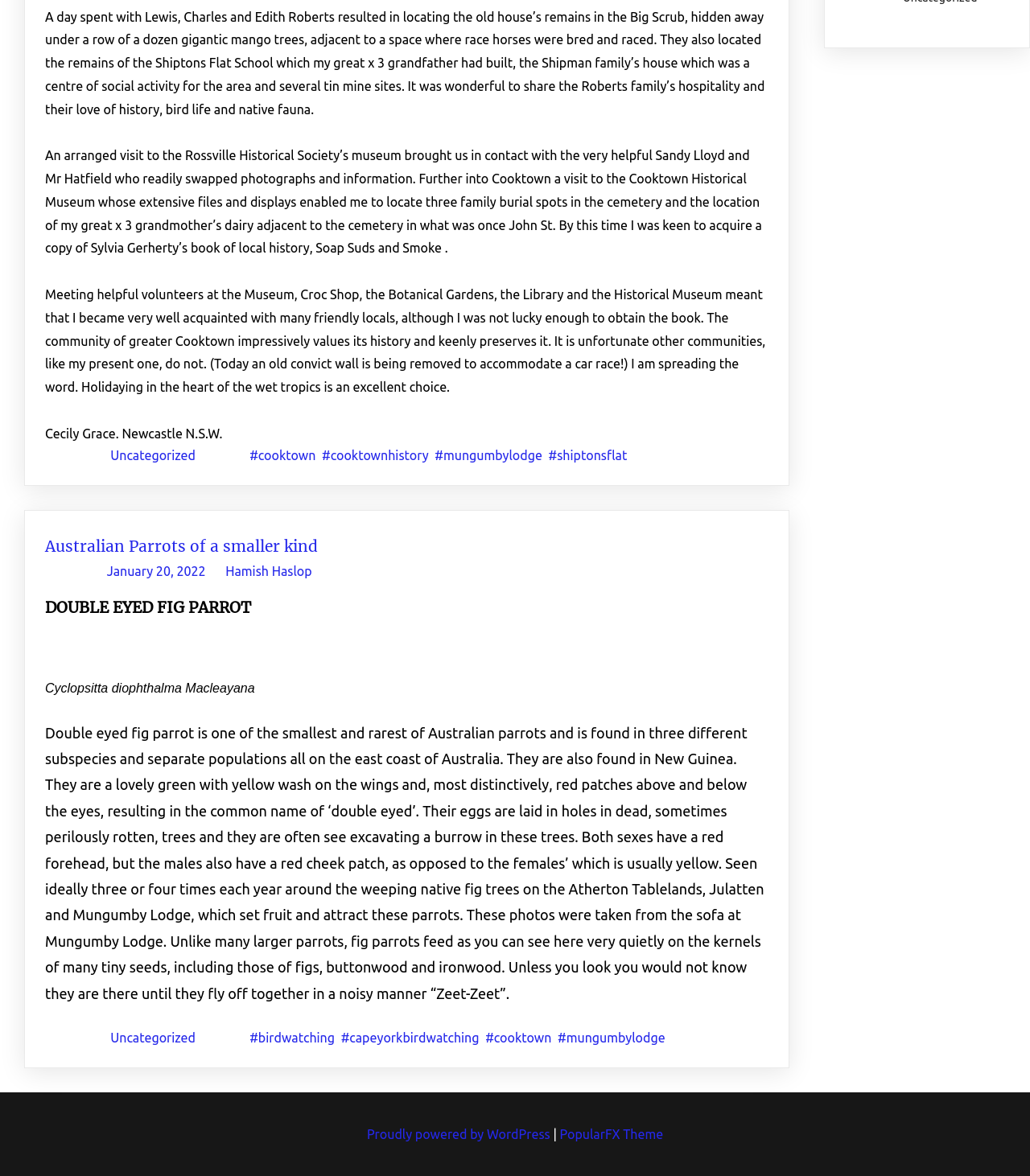Given the description January 20, 2022January 20, 2022, predict the bounding box coordinates of the UI element. Ensure the coordinates are in the format (top-left x, top-left y, bottom-right x, bottom-right y) and all values are between 0 and 1.

[0.104, 0.48, 0.2, 0.492]